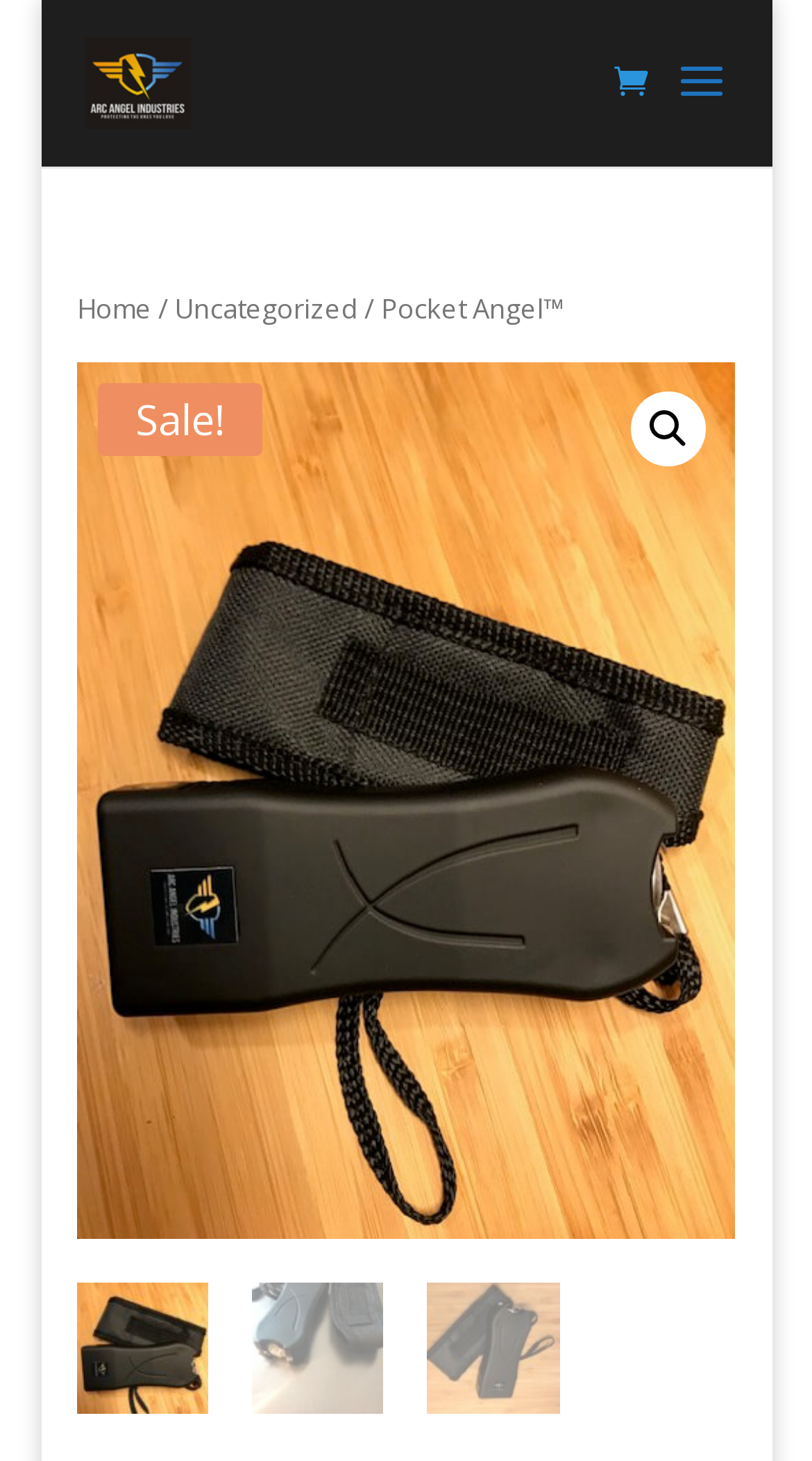How many images are on the webpage?
Provide a one-word or short-phrase answer based on the image.

6